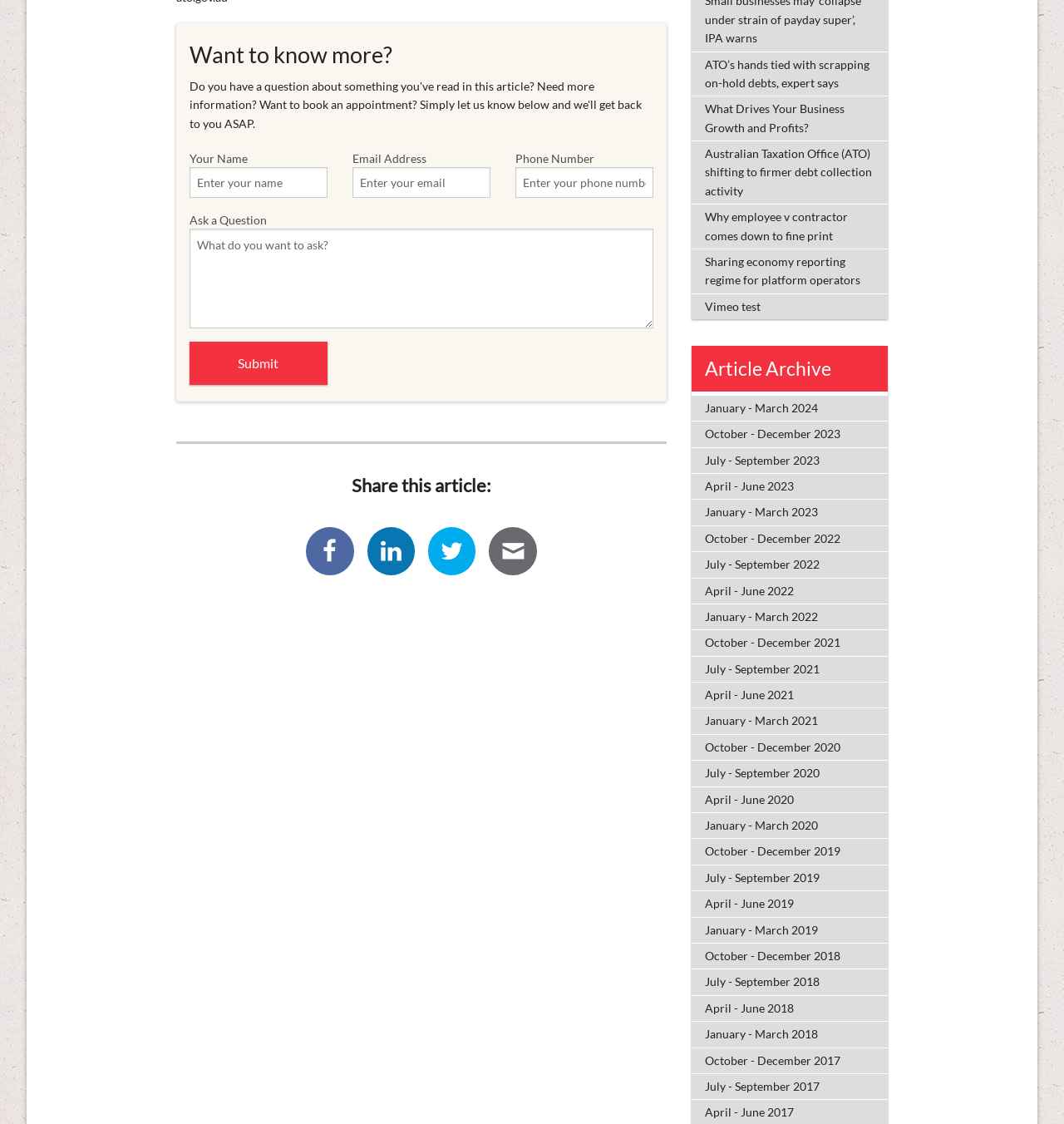What is the required information to submit the form?
We need a detailed and meticulous answer to the question.

The form on the webpage requires the user to input their name, email address, and a question in order to submit it, as indicated by the required textboxes and the 'Submit' button.